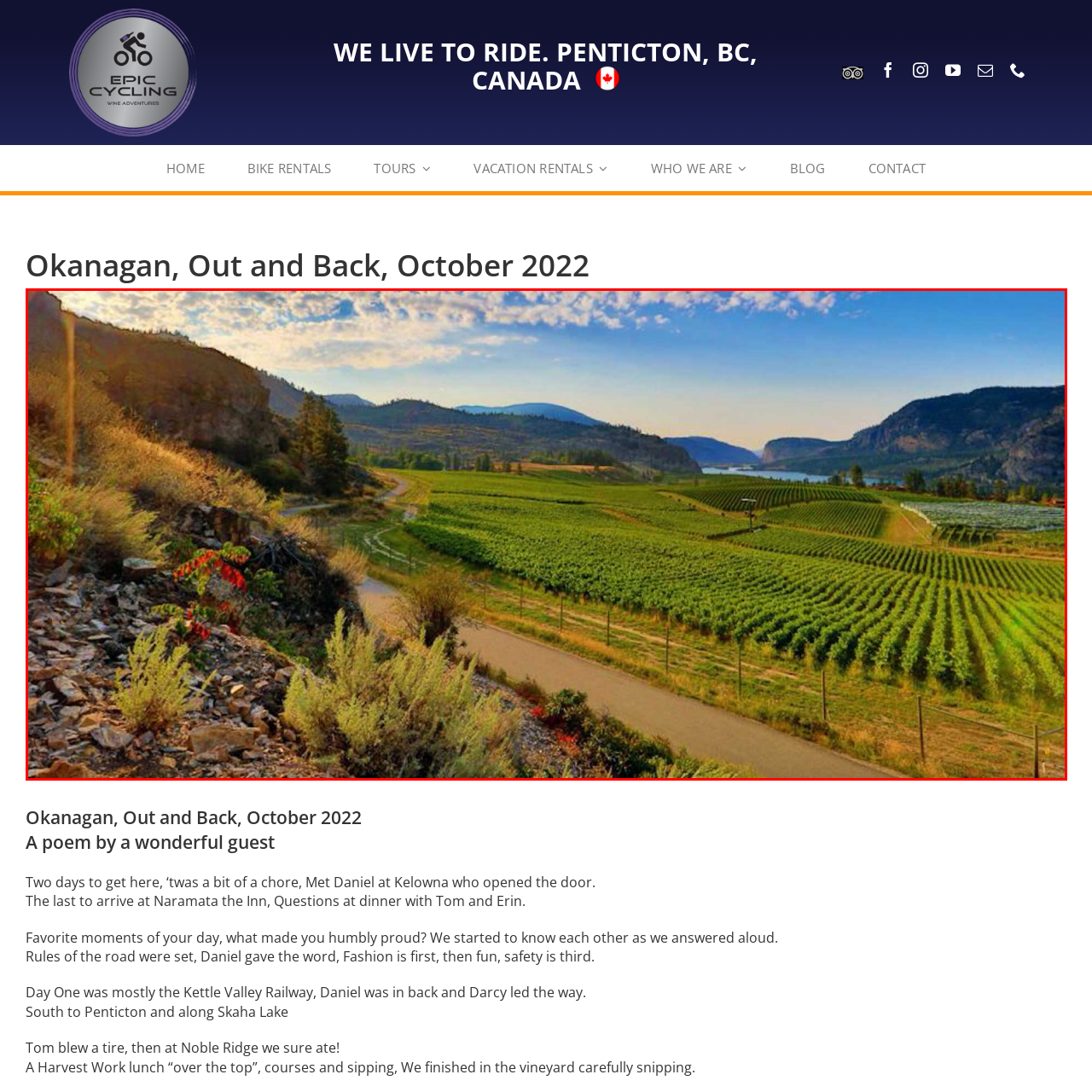What type of fencing borders the grapevines?
Assess the image contained within the red bounding box and give a detailed answer based on the visual elements present in the image.

The caption specifically describes the fencing surrounding the grapevines as 'rustic fencing', which suggests a traditional or old-fashioned style of fencing.